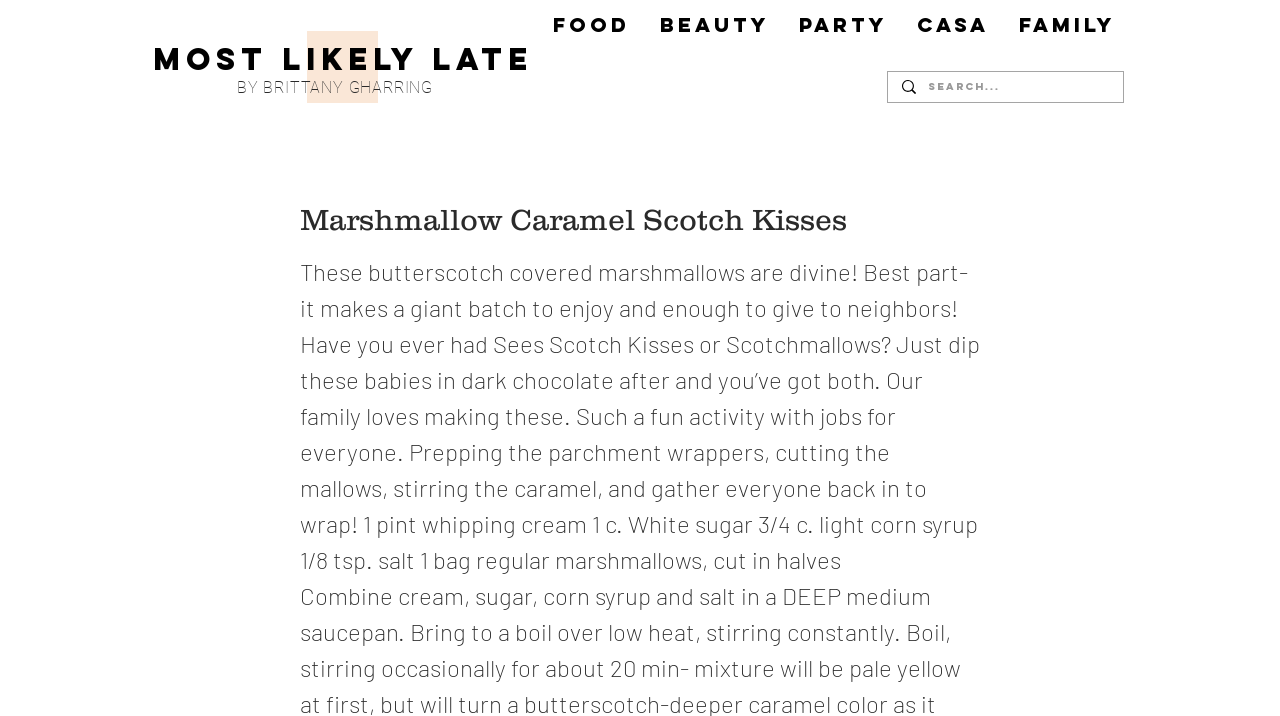Using the image as a reference, answer the following question in as much detail as possible:
What is the role of the family in making these treats?

I inferred the role of the family by reading the text, which mentions that making these treats is a 'fun activity with jobs for everyone', suggesting that the family helps with preparation tasks such as prepping parchment wrappers, cutting marshmallows, and stirring caramel.